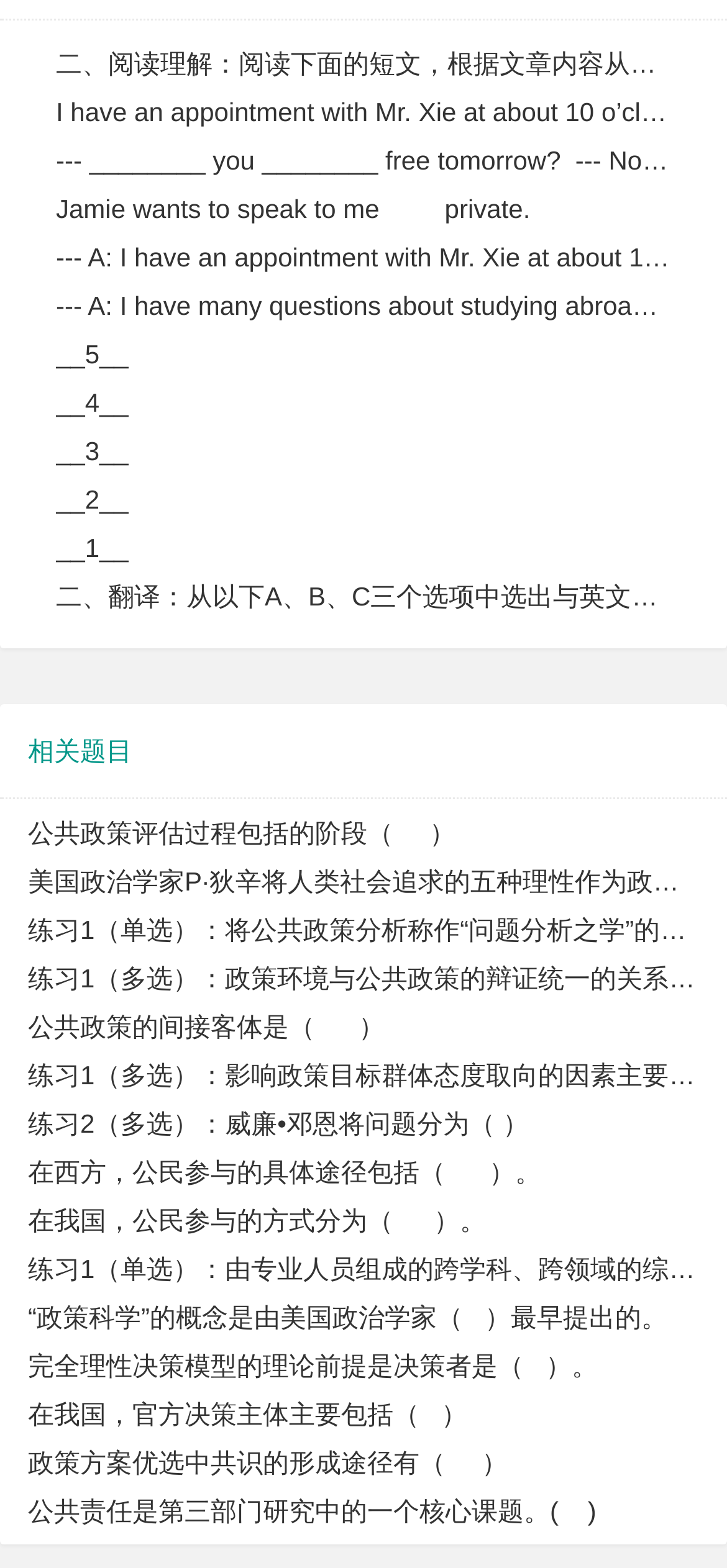Based on the element description: "在我国，官方决策主体主要包括（ ）", identify the bounding box coordinates for this UI element. The coordinates must be four float numbers between 0 and 1, listed as [left, top, right, bottom].

[0.038, 0.886, 0.643, 0.917]